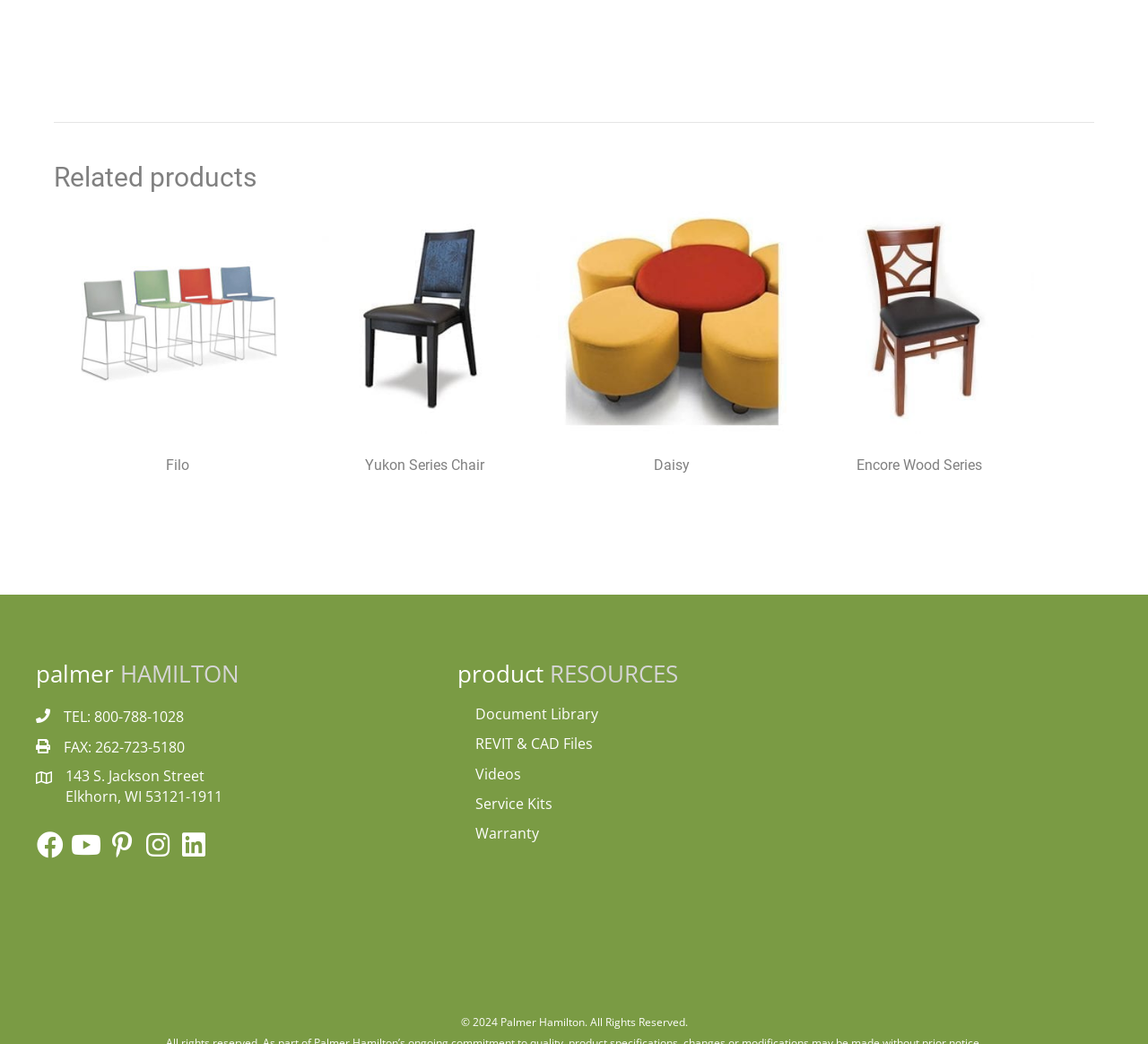Please locate the UI element described by "Encore Wood Series" and provide its bounding box coordinates.

[0.701, 0.196, 0.901, 0.463]